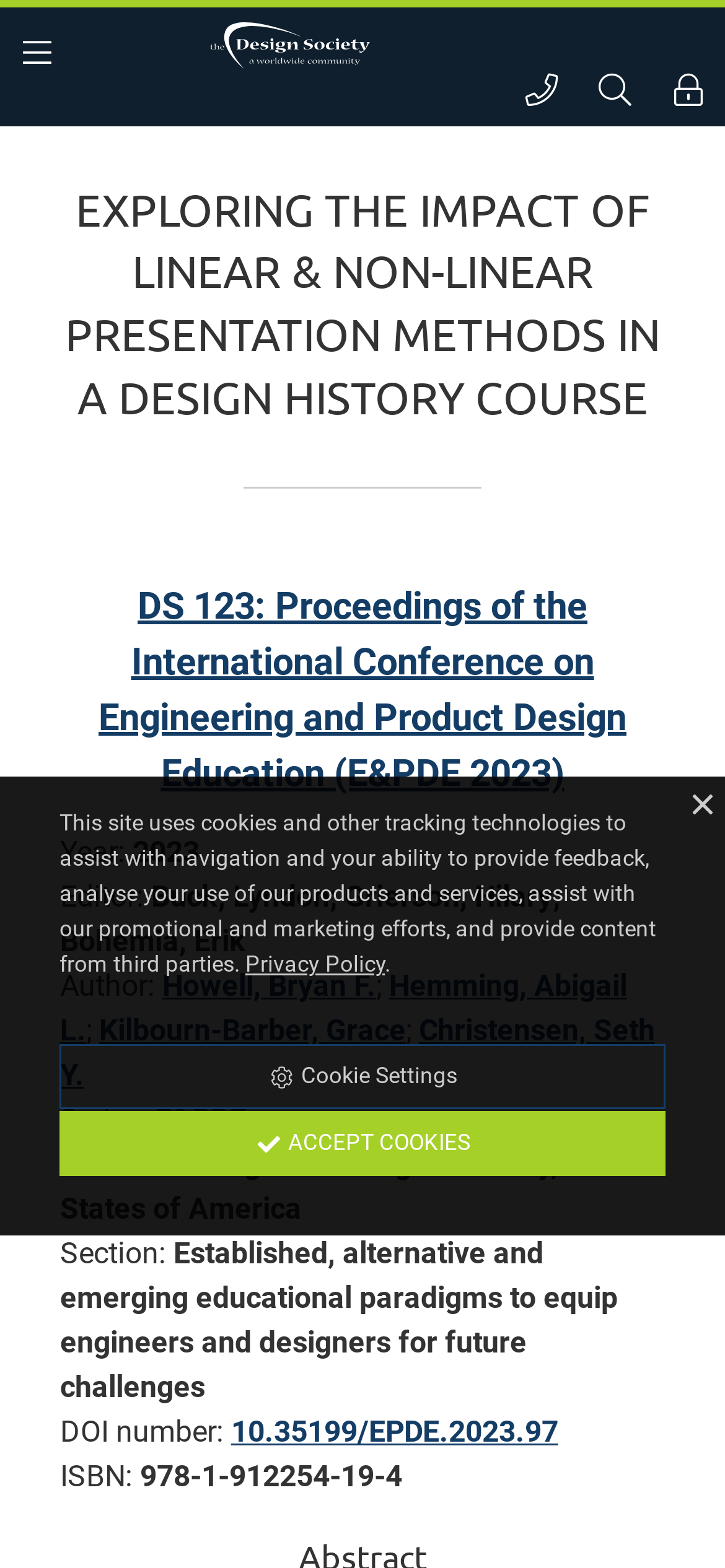Using the webpage screenshot, find the UI element described by Christensen, Seth Y.. Provide the bounding box coordinates in the format (top-left x, top-left y, bottom-right x, bottom-right y), ensuring all values are floating point numbers between 0 and 1.

[0.083, 0.646, 0.903, 0.697]